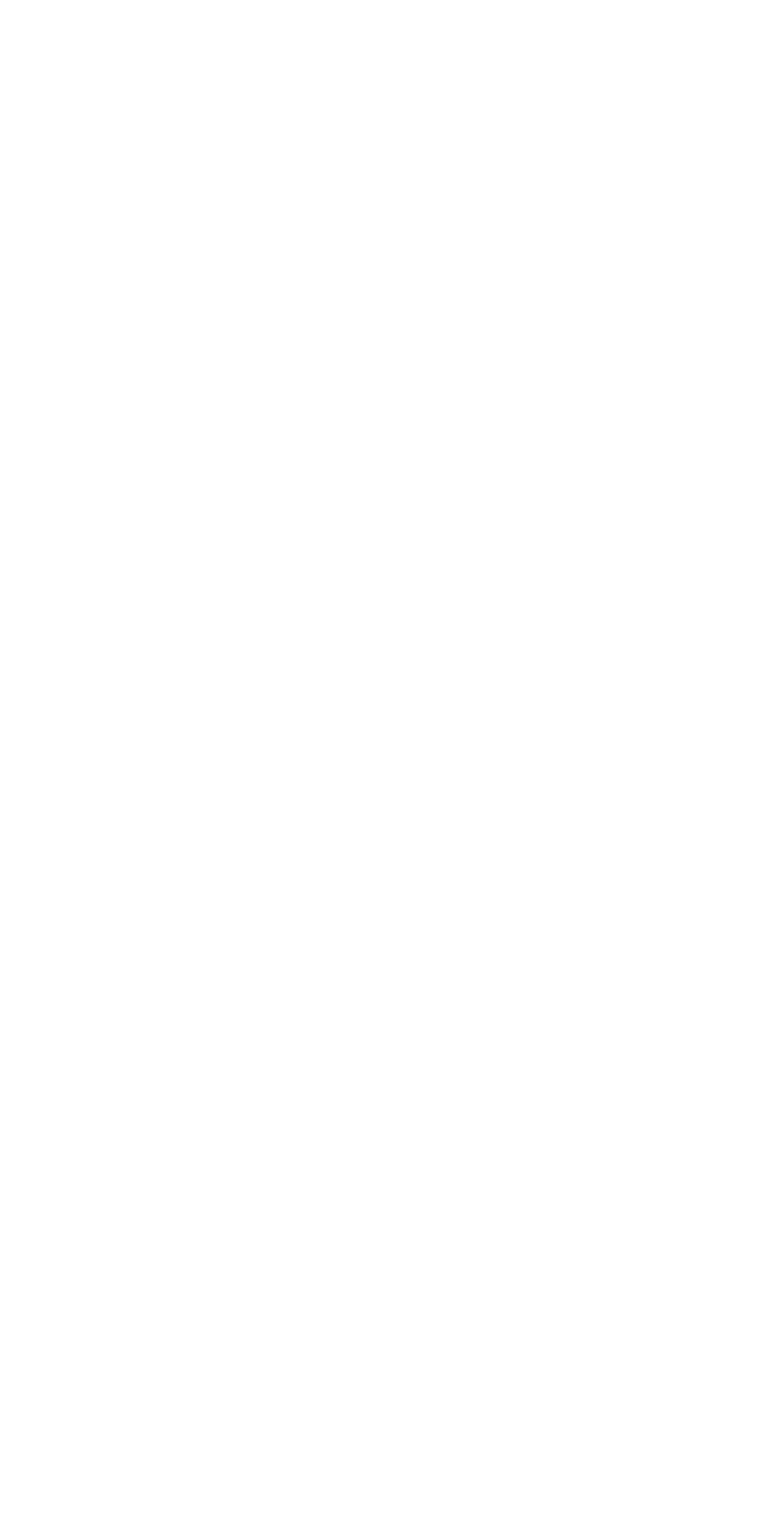How many headings are on the webpage?
Using the image, answer in one word or phrase.

2